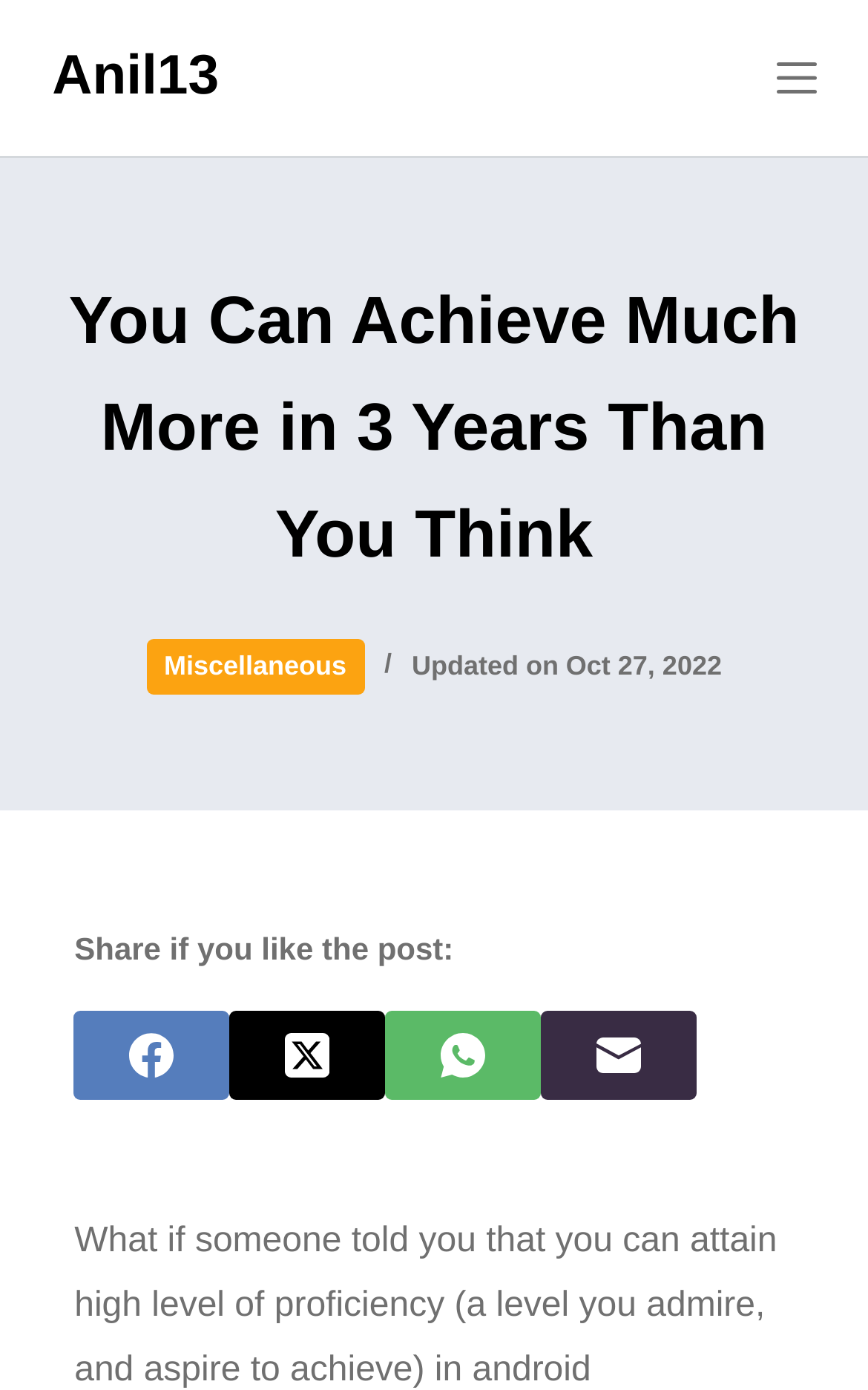Determine the coordinates of the bounding box that should be clicked to complete the instruction: "Go to Saatchi-Online". The coordinates should be represented by four float numbers between 0 and 1: [left, top, right, bottom].

None